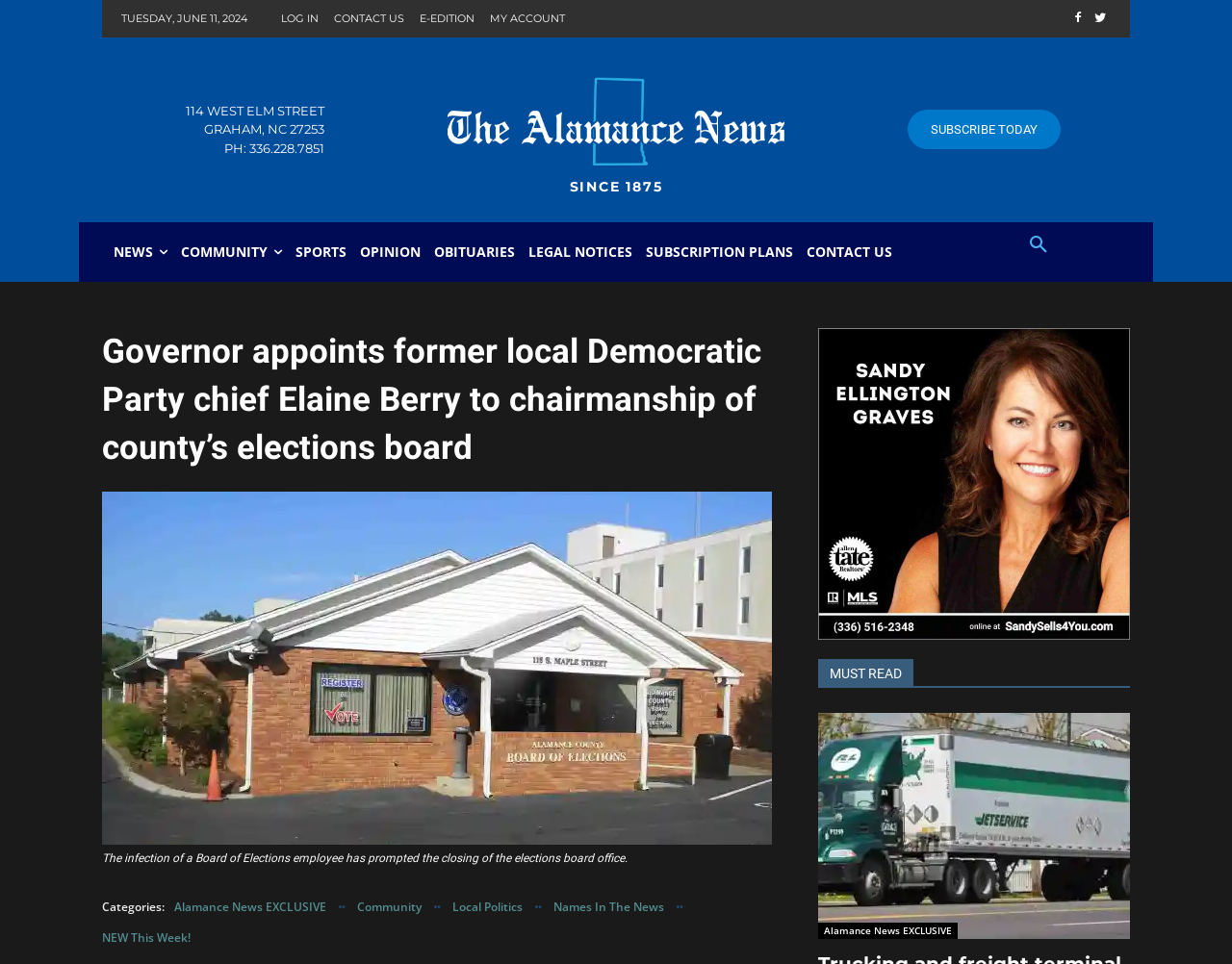What is the topic of the news article with the image below it?
Using the image, provide a concise answer in one word or a short phrase.

Trucking and freight terminal